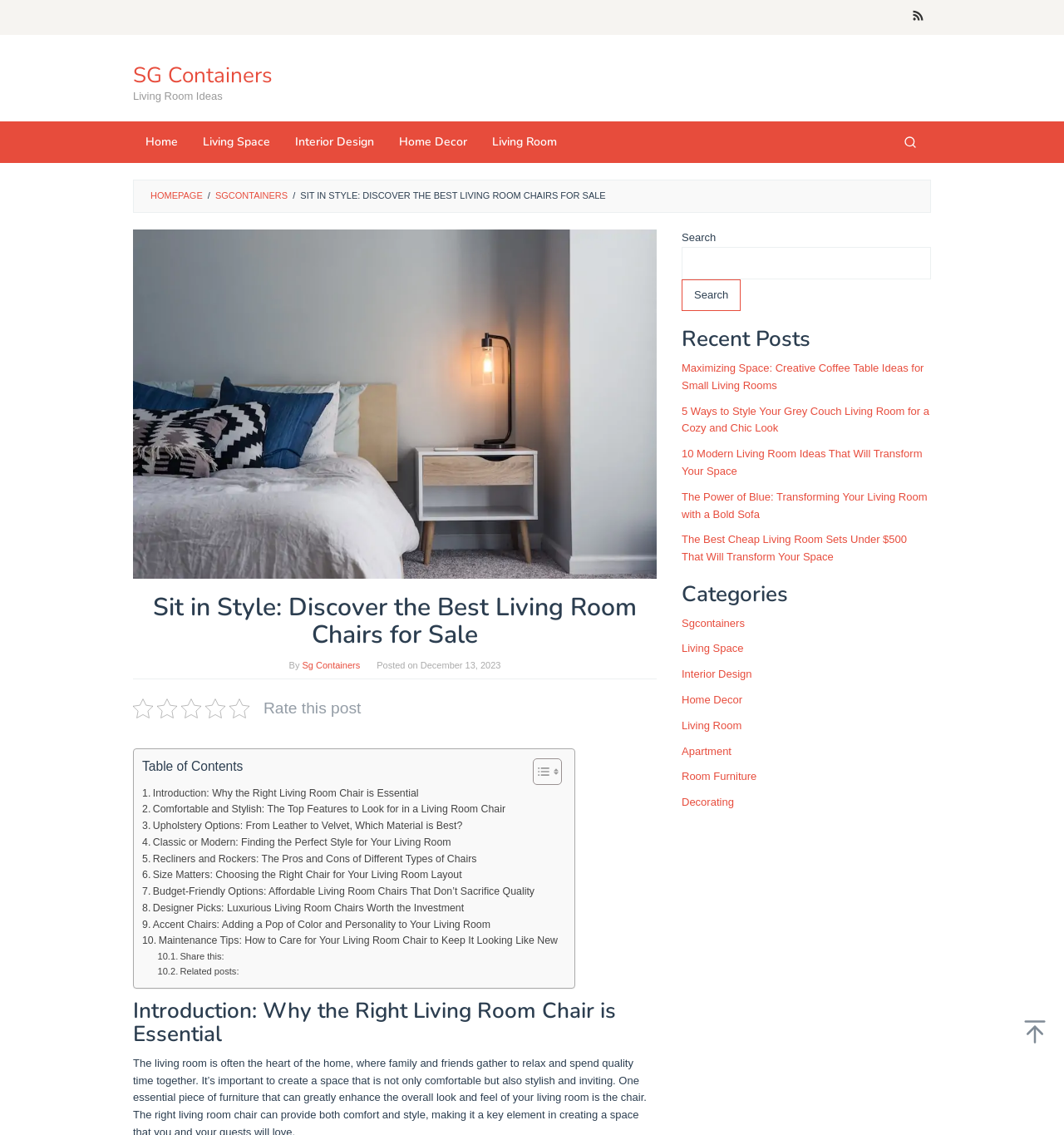Pinpoint the bounding box coordinates of the clickable element needed to complete the instruction: "Share this post". The coordinates should be provided as four float numbers between 0 and 1: [left, top, right, bottom].

[0.148, 0.837, 0.211, 0.85]